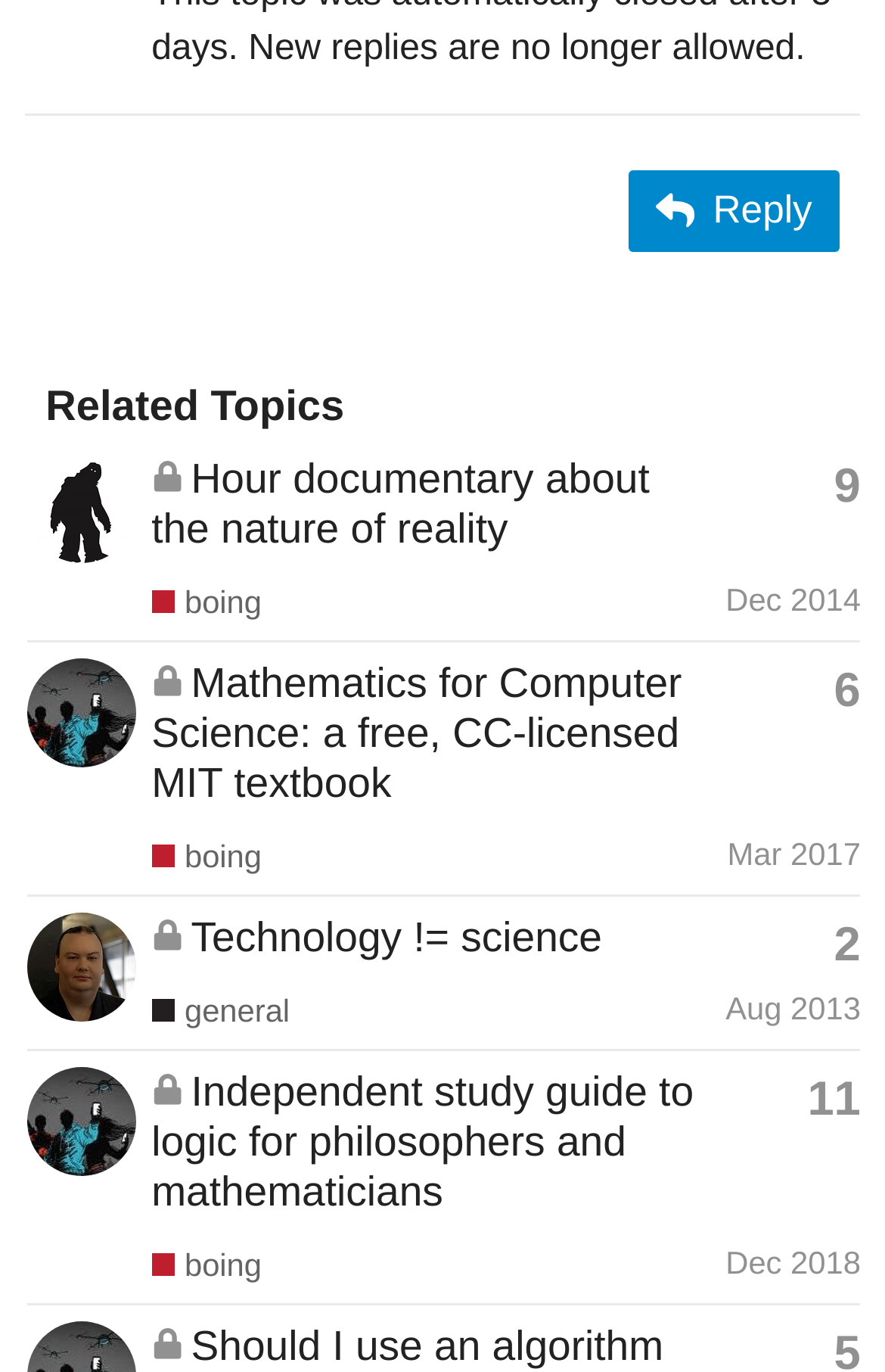Kindly determine the bounding box coordinates for the clickable area to achieve the given instruction: "View topic 'Mathematics for Computer Science: a free, CC-licensed MIT textbook'".

[0.029, 0.467, 0.973, 0.652]